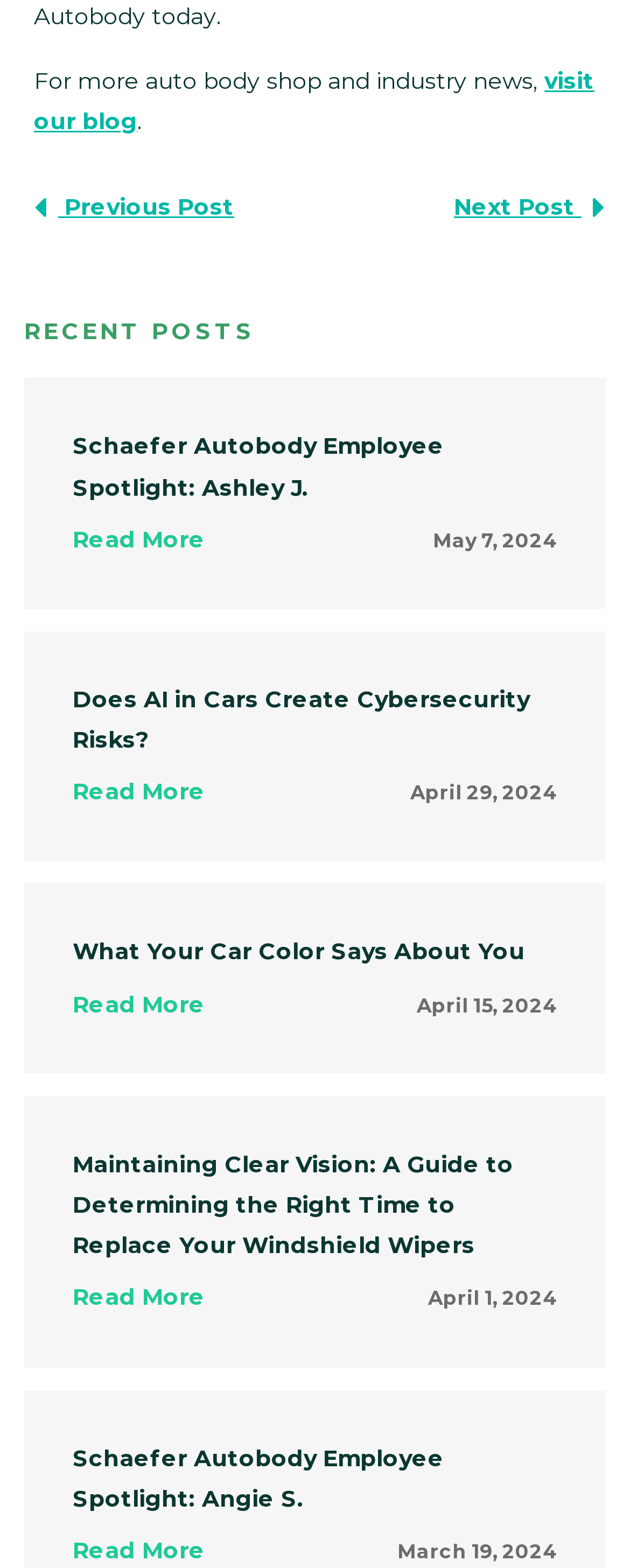What is the date of the oldest post?
Look at the screenshot and respond with one word or a short phrase.

March 19, 2024